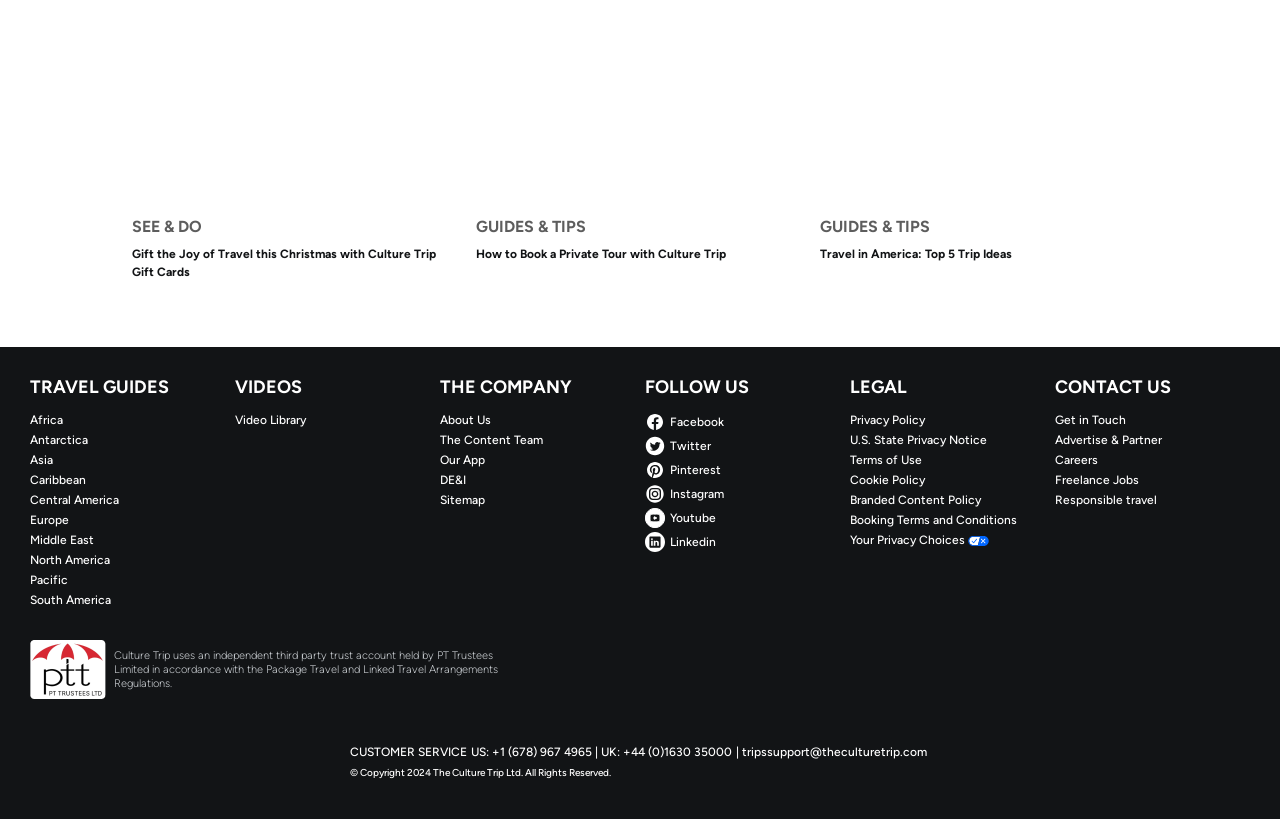Determine the bounding box for the described UI element: "alt="OpenAIRE"".

None